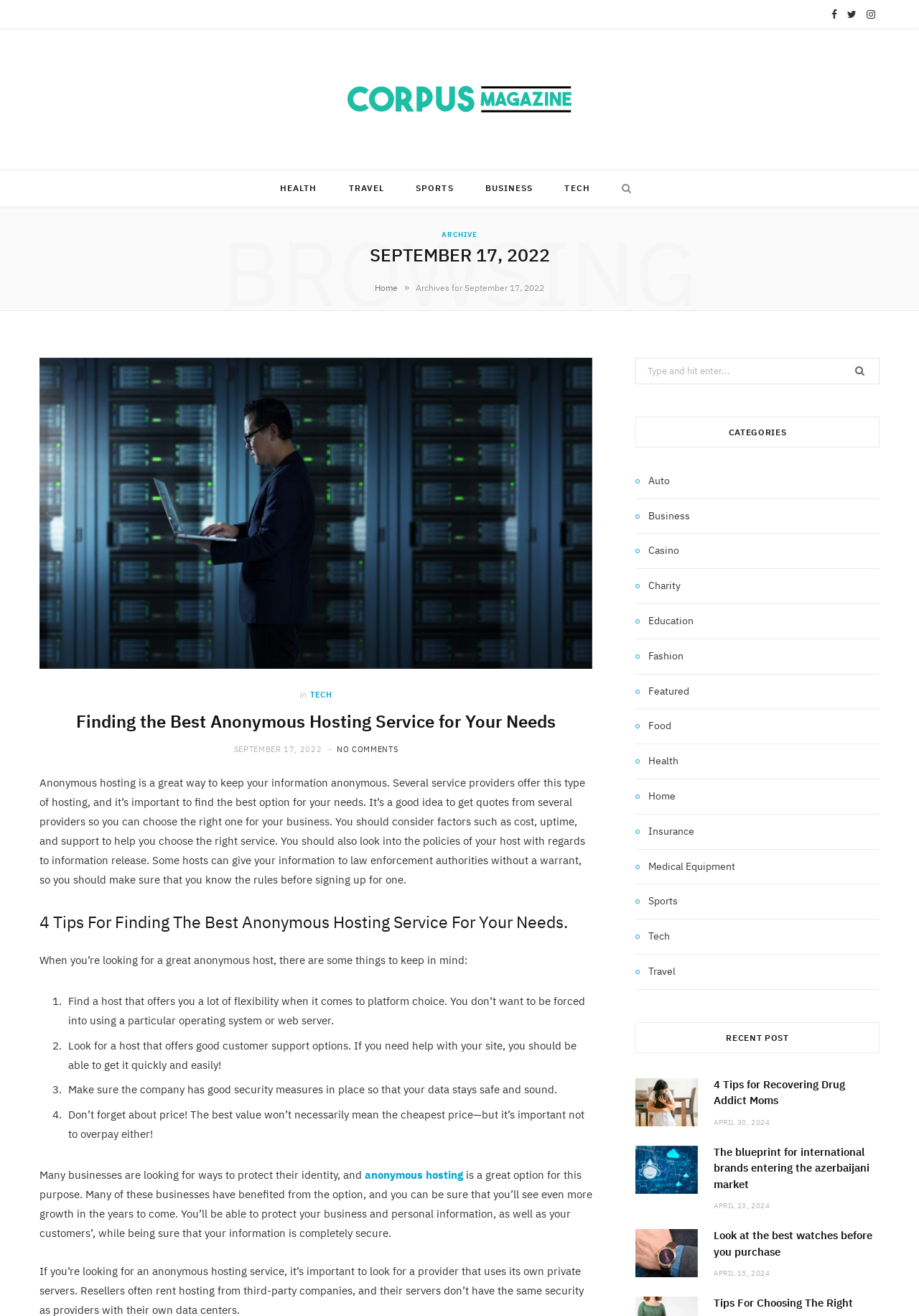Find the bounding box coordinates of the element to click in order to complete this instruction: "Search for something". The bounding box coordinates must be four float numbers between 0 and 1, denoted as [left, top, right, bottom].

[0.691, 0.272, 0.957, 0.292]